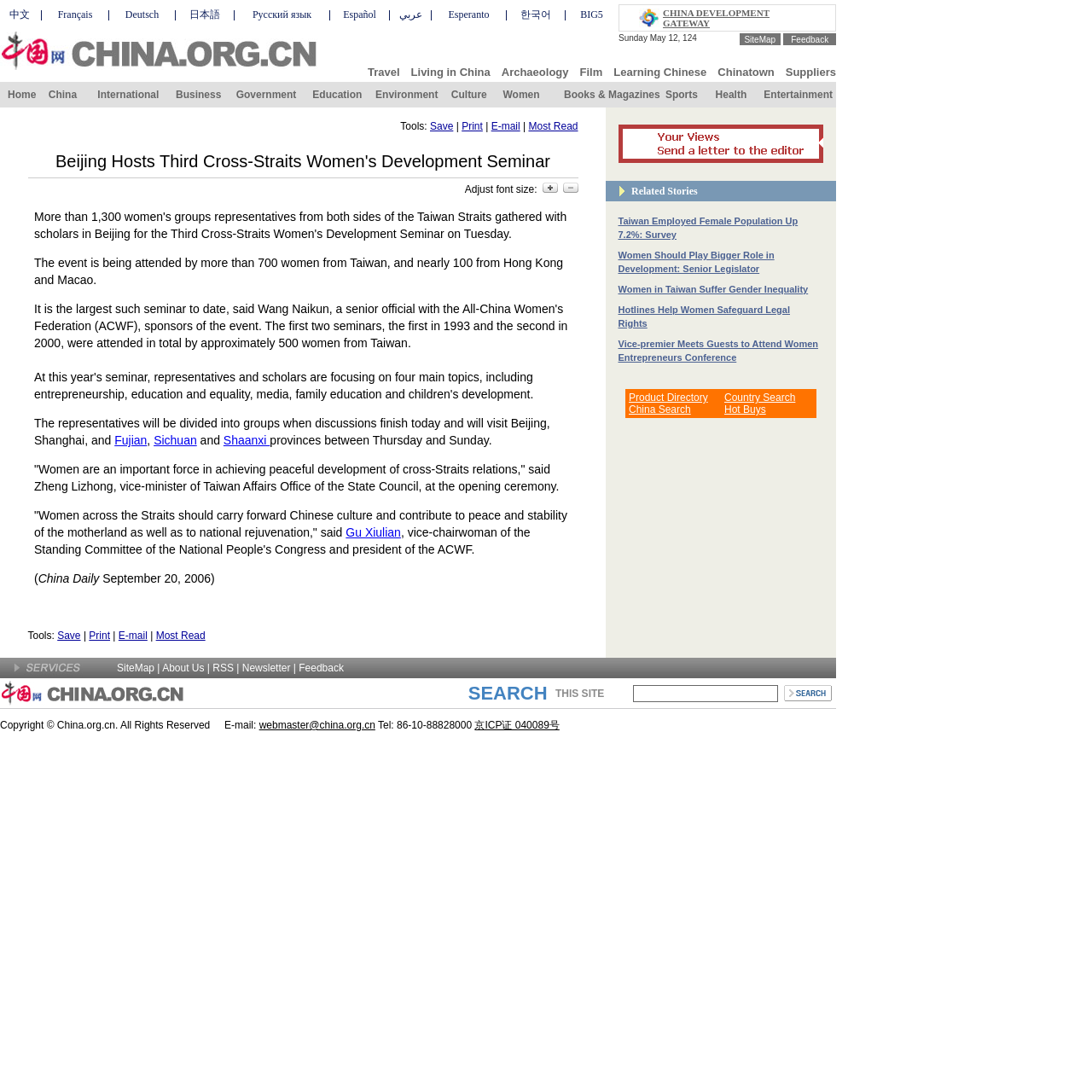What is the purpose of the image at the top of the webpage?
Respond to the question with a single word or phrase according to the image.

Decoration